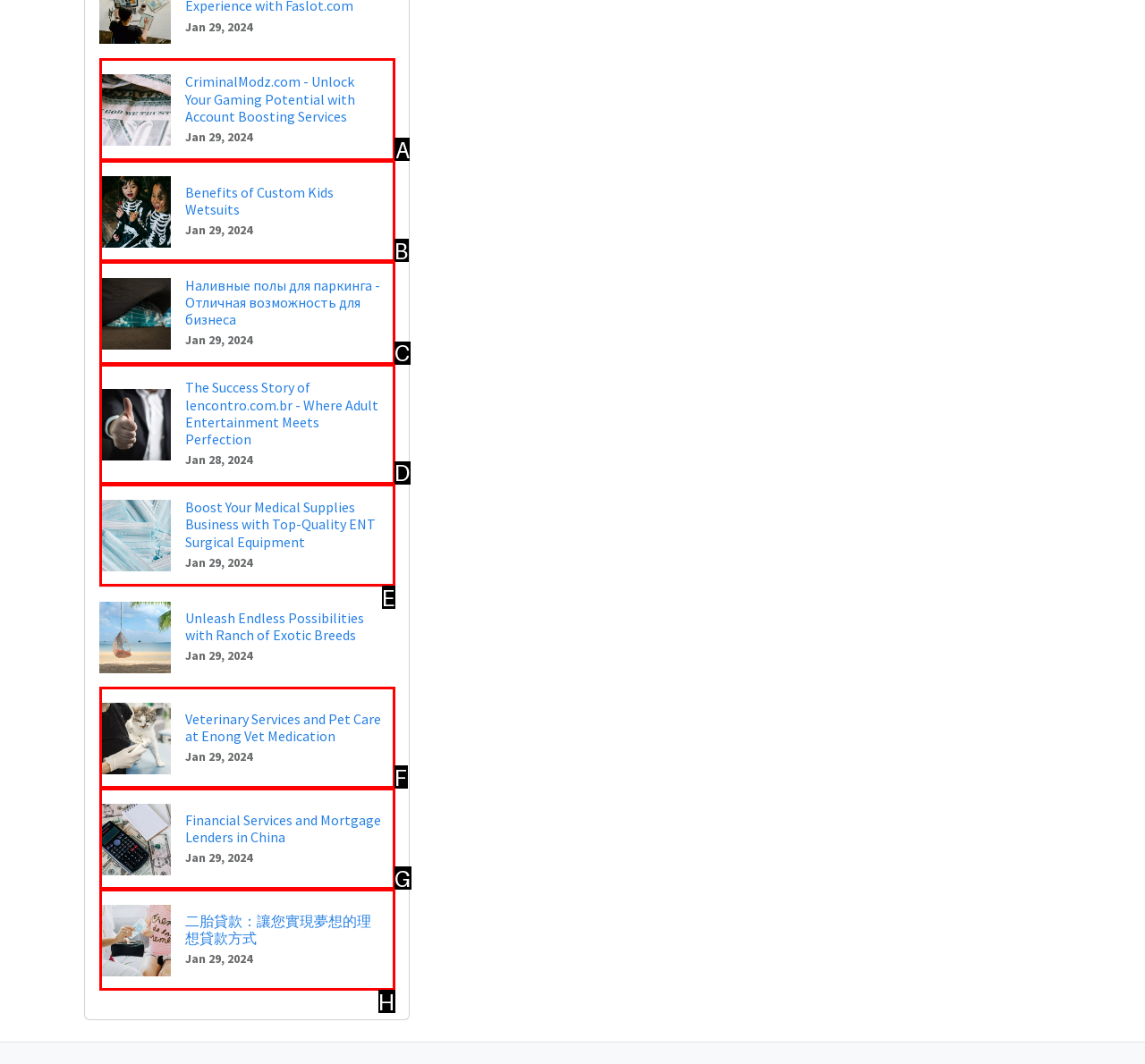Determine the letter of the UI element that will complete the task: Click on the link to learn about CriminalModz.com
Reply with the corresponding letter.

A